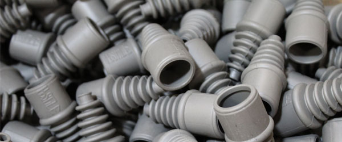What is the likely purpose of the spiral ridge design?
Using the details shown in the screenshot, provide a comprehensive answer to the question.

The caption suggests that the spiral ridge design is likely intended for securing or connecting purposes in machinery or equipment, indicating that the parts are designed to perform a specific function in industrial applications.